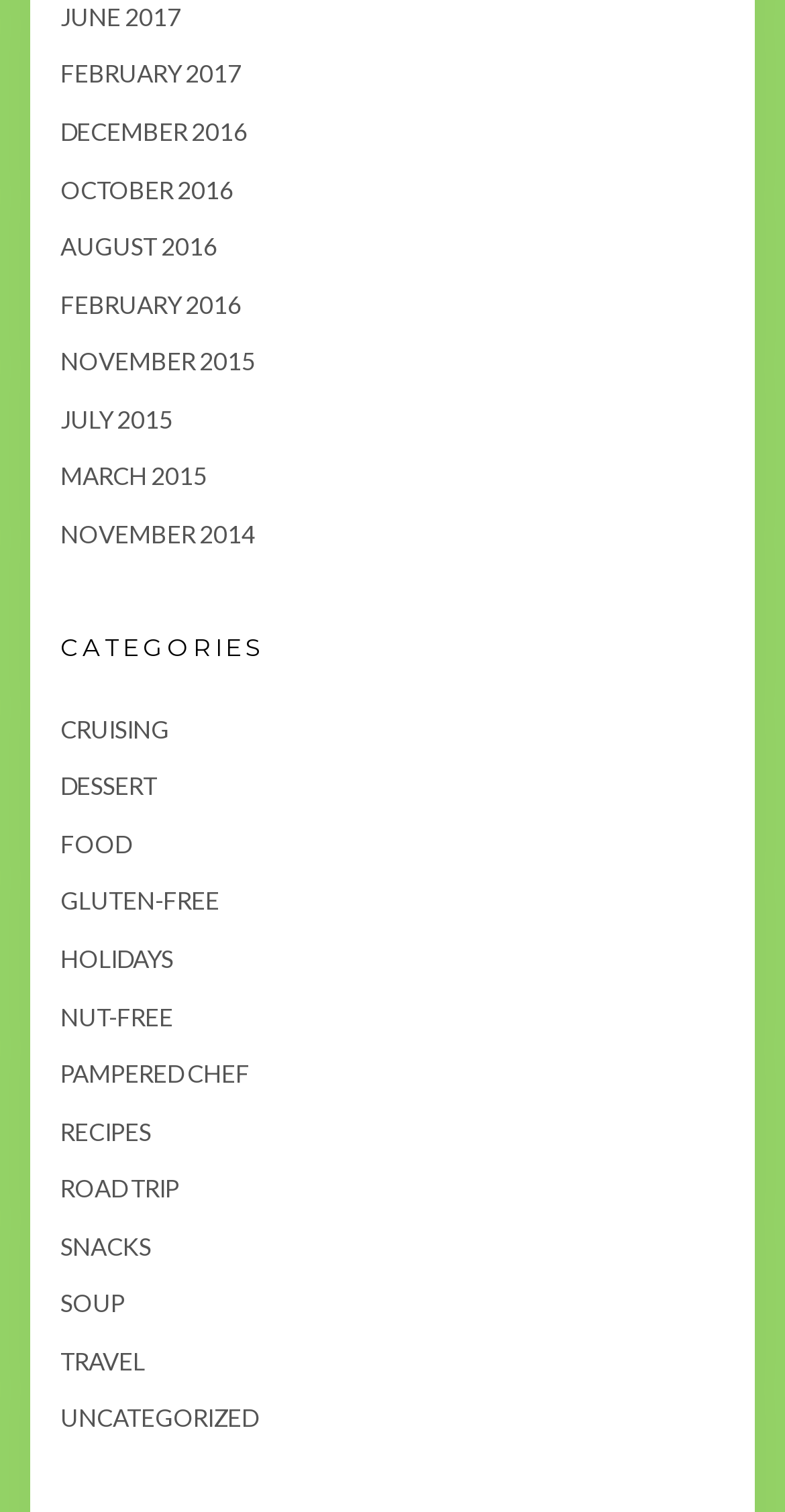Find the bounding box coordinates of the element I should click to carry out the following instruction: "view archives from June 2017".

[0.077, 0.001, 0.231, 0.021]